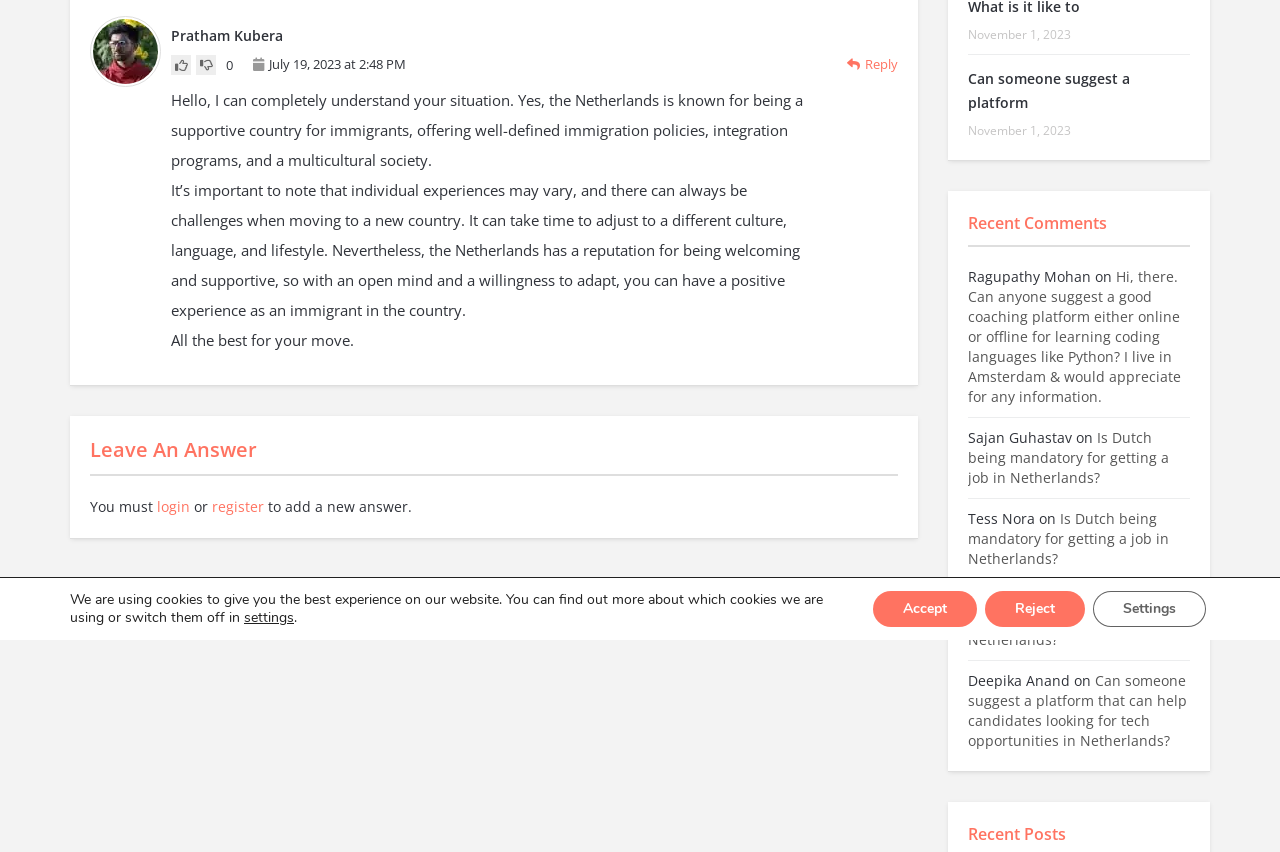Determine the bounding box for the UI element described here: "Accept".

[0.682, 0.694, 0.763, 0.736]